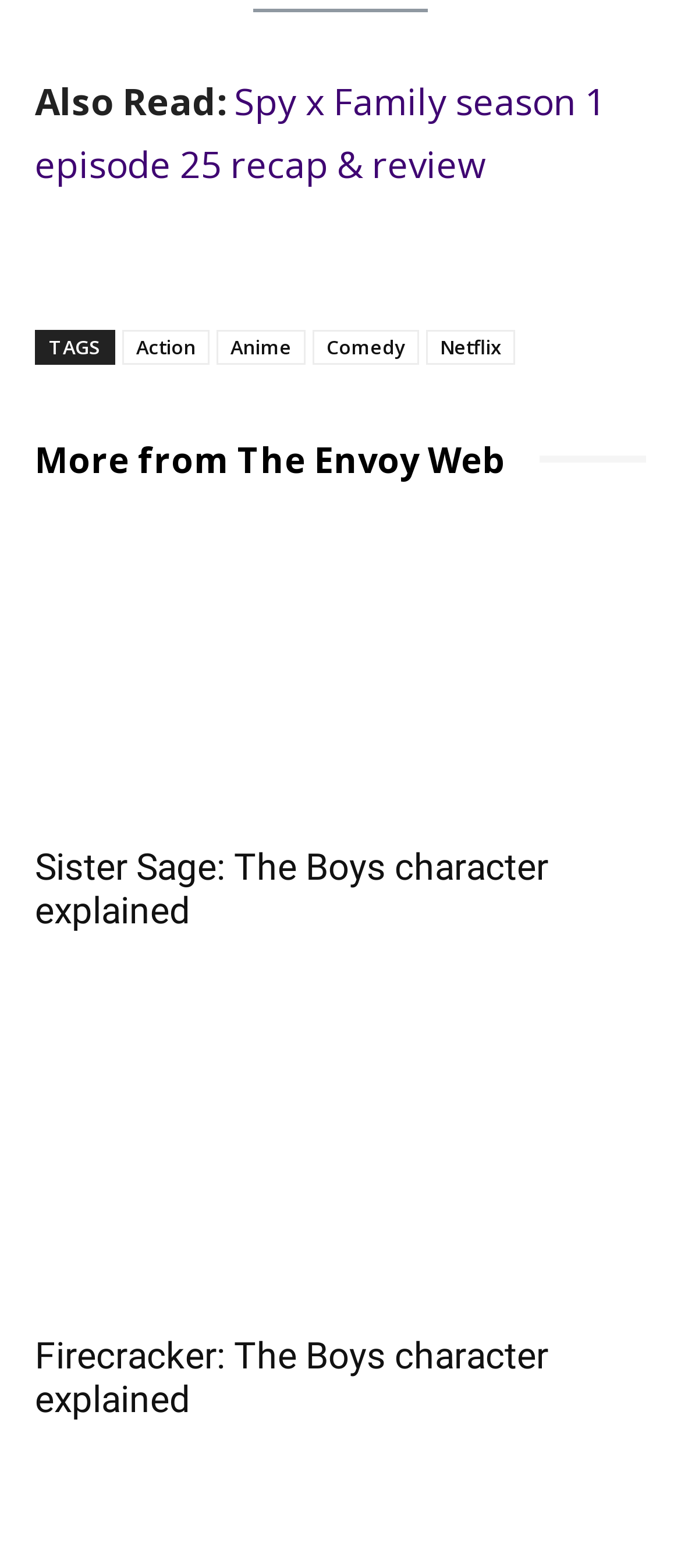Pinpoint the bounding box coordinates of the clickable area needed to execute the instruction: "Learn about Sister Sage character". The coordinates should be specified as four float numbers between 0 and 1, i.e., [left, top, right, bottom].

[0.051, 0.33, 0.949, 0.525]